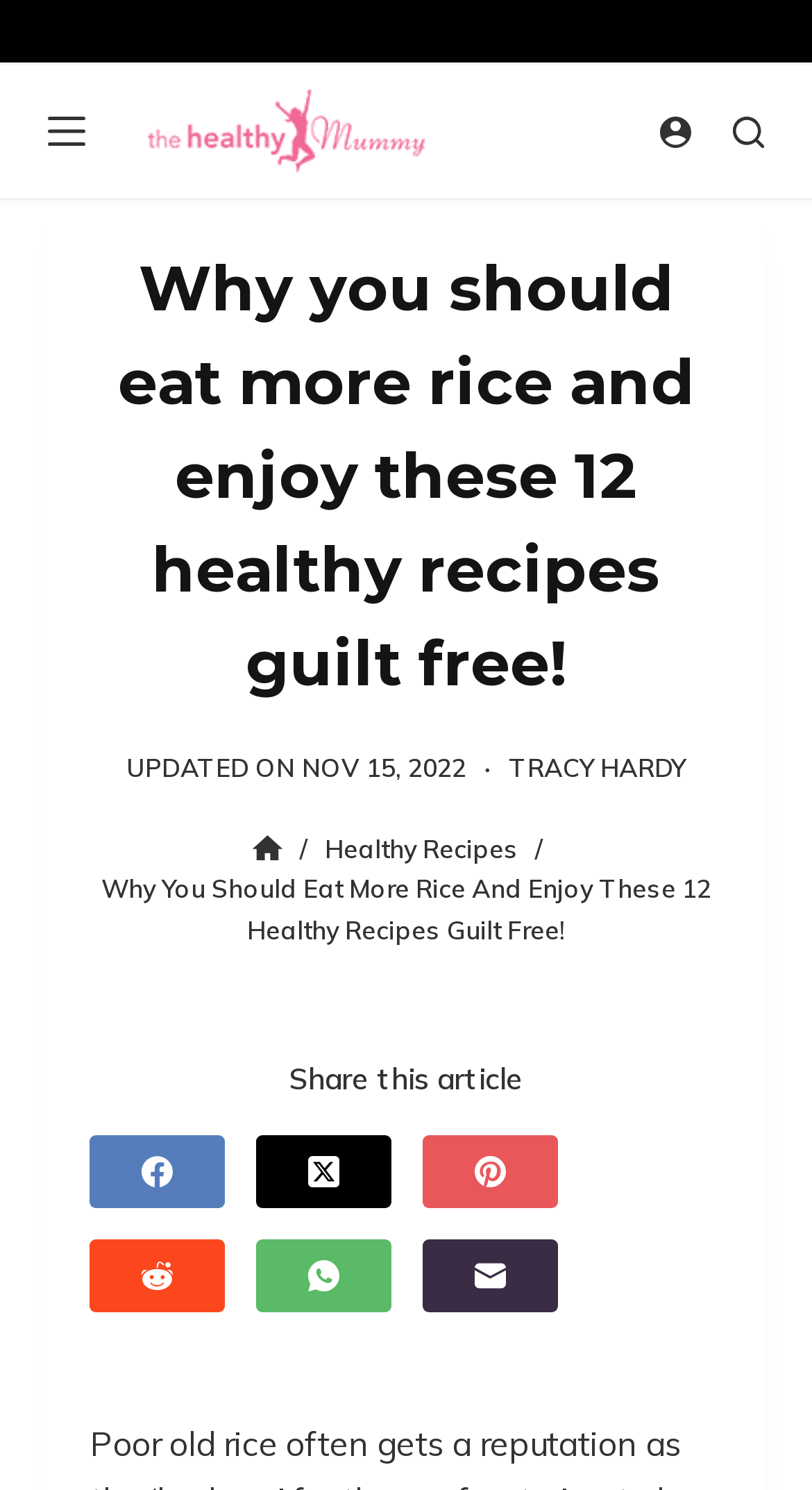Please identify the bounding box coordinates of the element I need to click to follow this instruction: "Read the article by Tracy Hardy".

[0.627, 0.505, 0.845, 0.526]